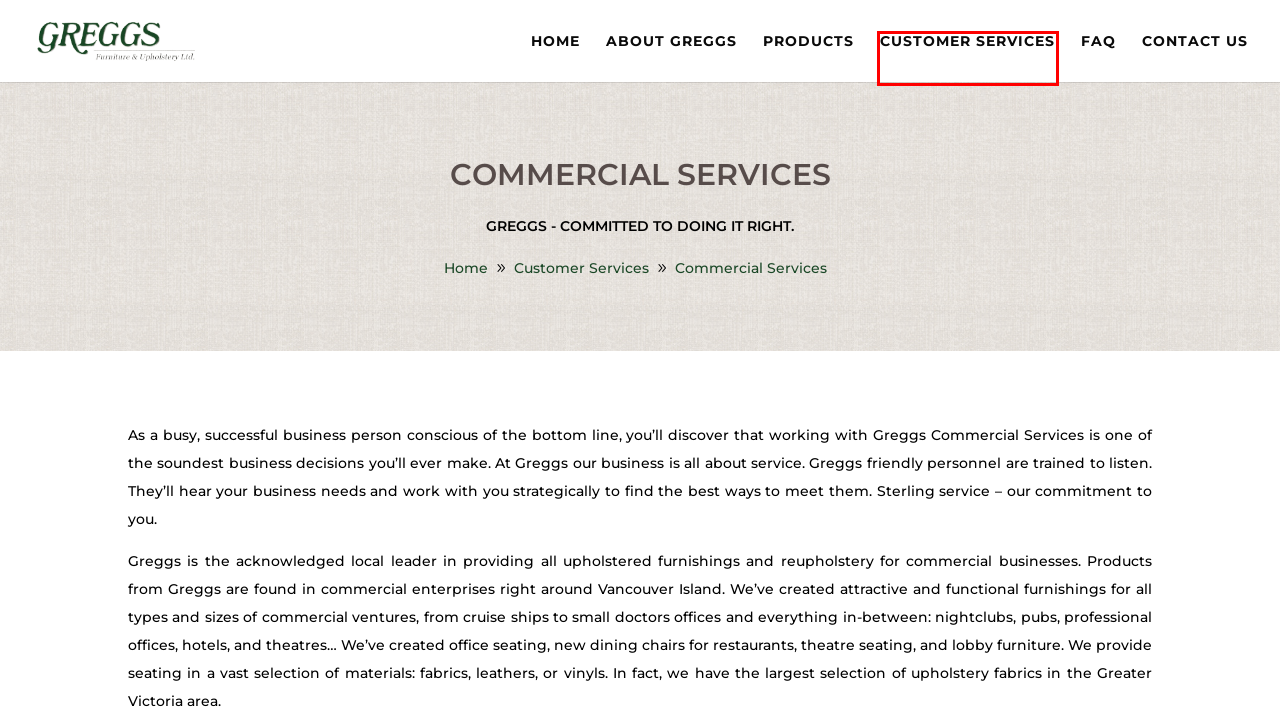Analyze the screenshot of a webpage featuring a red rectangle around an element. Pick the description that best fits the new webpage after interacting with the element inside the red bounding box. Here are the candidates:
A. Contact Us | Welcome to Greggs Furniture & Upholstery
B. Customer Services | Welcome to Greggs Furniture & Upholstery
C. Antique Furniture Restoration - Dan Gentile Victoria BC
D. Products | Welcome to Greggs Furniture & Upholstery
E. Welcome to Greggs Furniture & Upholstery |
F. Disclaimer | Welcome to Greggs Furniture & Upholstery
G. About Greggs | Welcome to Greggs Furniture & Upholstery
H. Faq | Welcome to Greggs Furniture & Upholstery

B